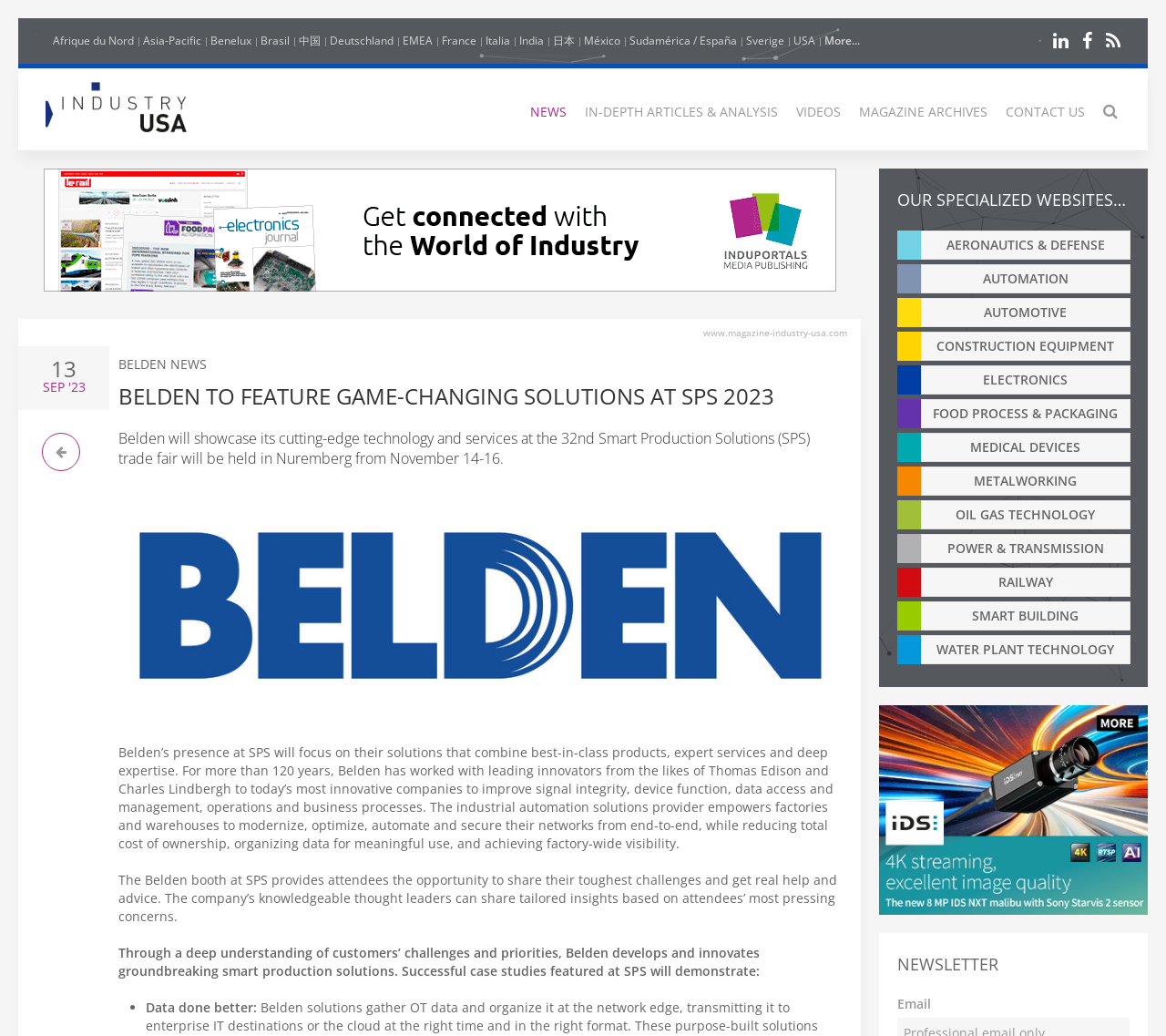Identify the bounding box coordinates of the clickable region to carry out the given instruction: "Explore the 'AUTOMATION' specialized website".

[0.77, 0.255, 0.969, 0.288]